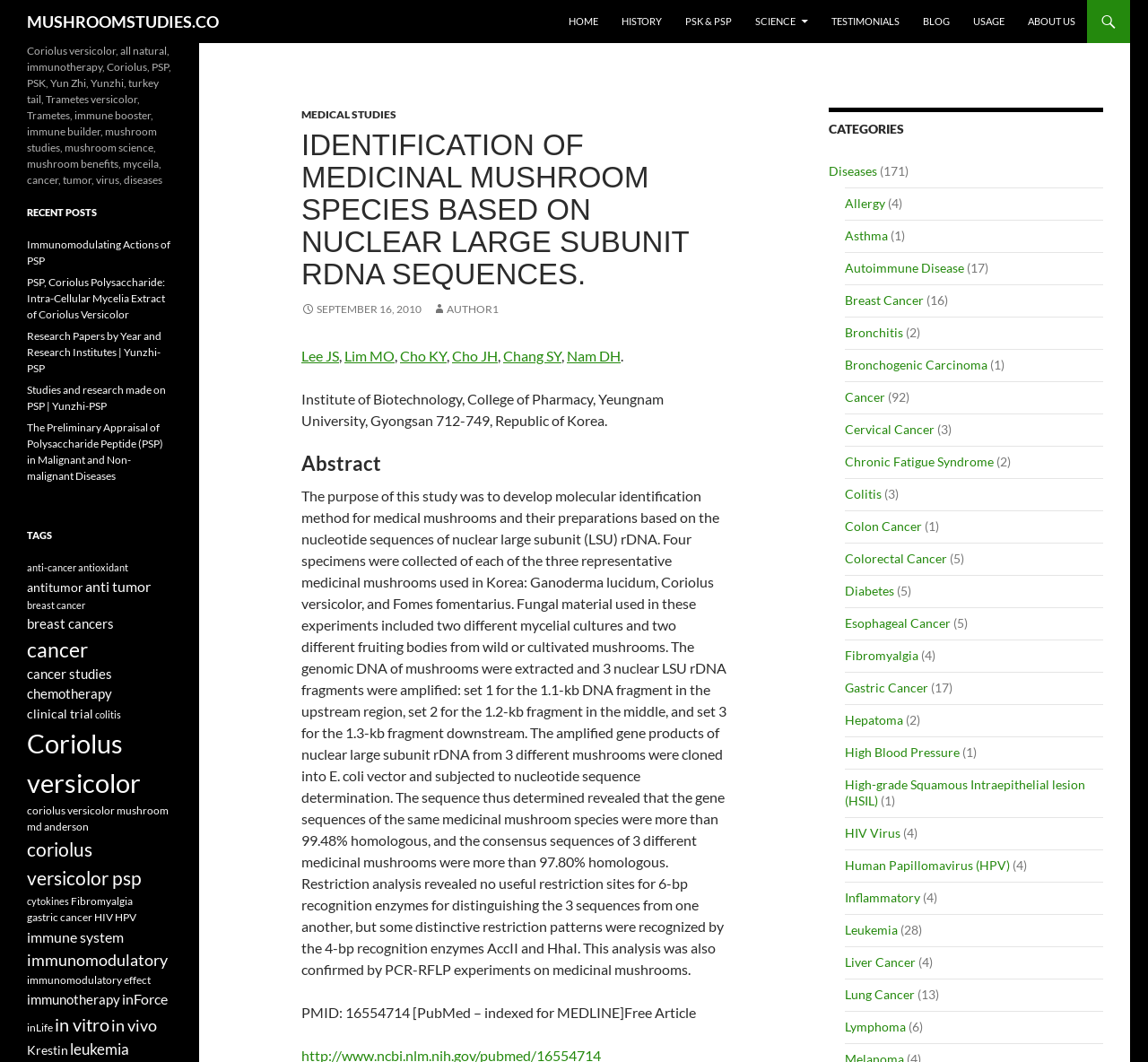Who are the authors of the study?
Answer with a single word or phrase, using the screenshot for reference.

Lee JS, Lim MO, Cho KY, Cho JH, Chang SY, Nam DH